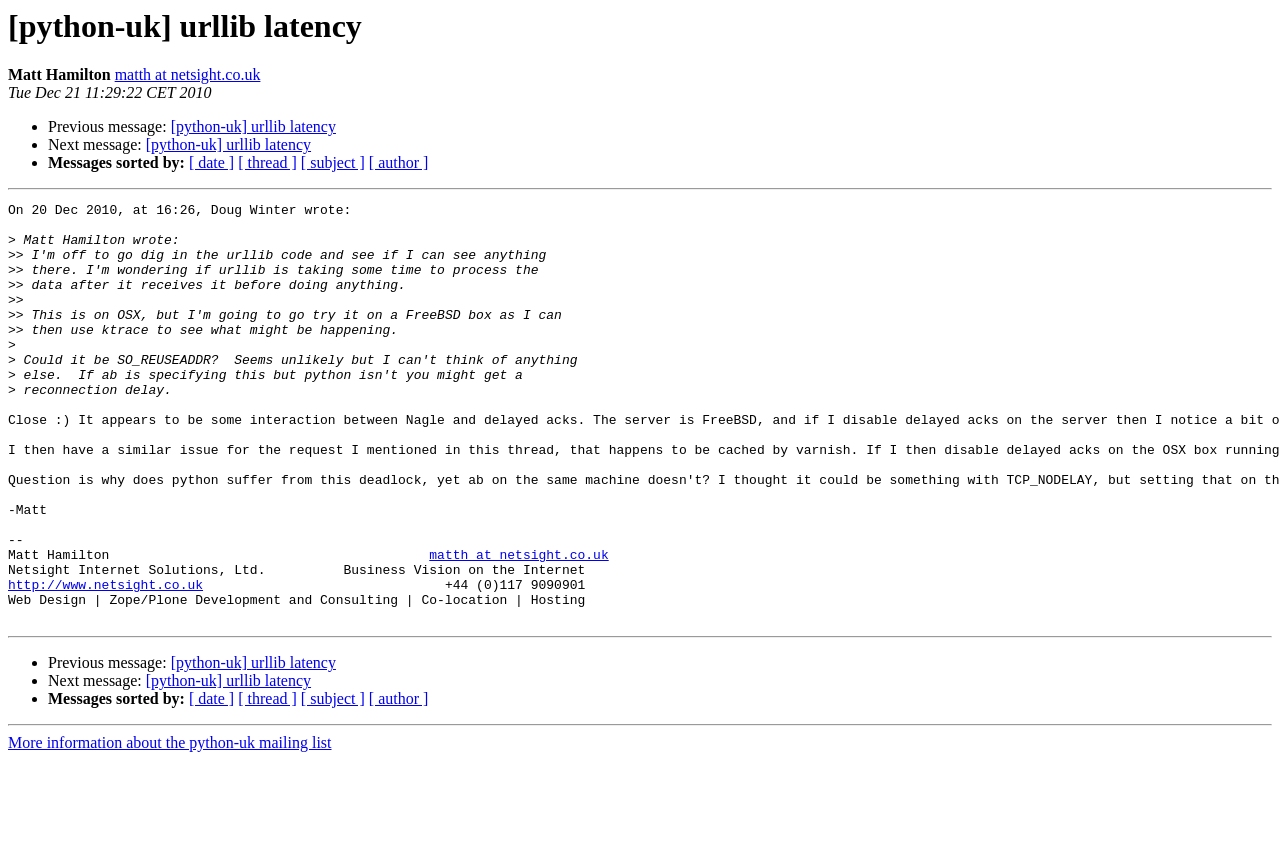Please specify the bounding box coordinates of the clickable region to carry out the following instruction: "Visit Matt Hamilton's homepage". The coordinates should be four float numbers between 0 and 1, in the format [left, top, right, bottom].

[0.09, 0.079, 0.203, 0.099]